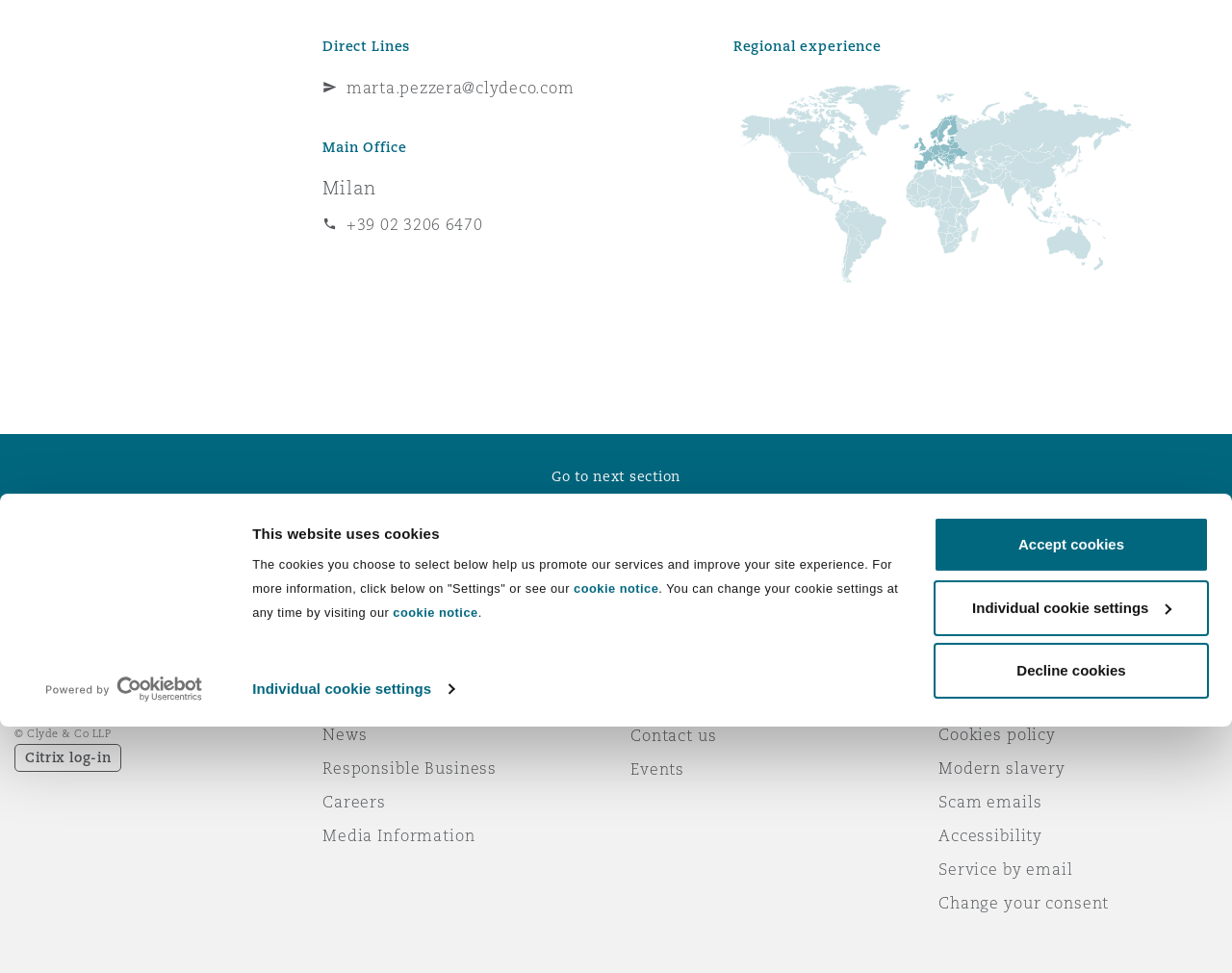Determine the bounding box coordinates of the UI element that matches the following description: "Powered by Cookiebot". The coordinates should be four float numbers between 0 and 1 in the format [left, top, right, bottom].

[0.032, 0.58, 0.169, 0.609]